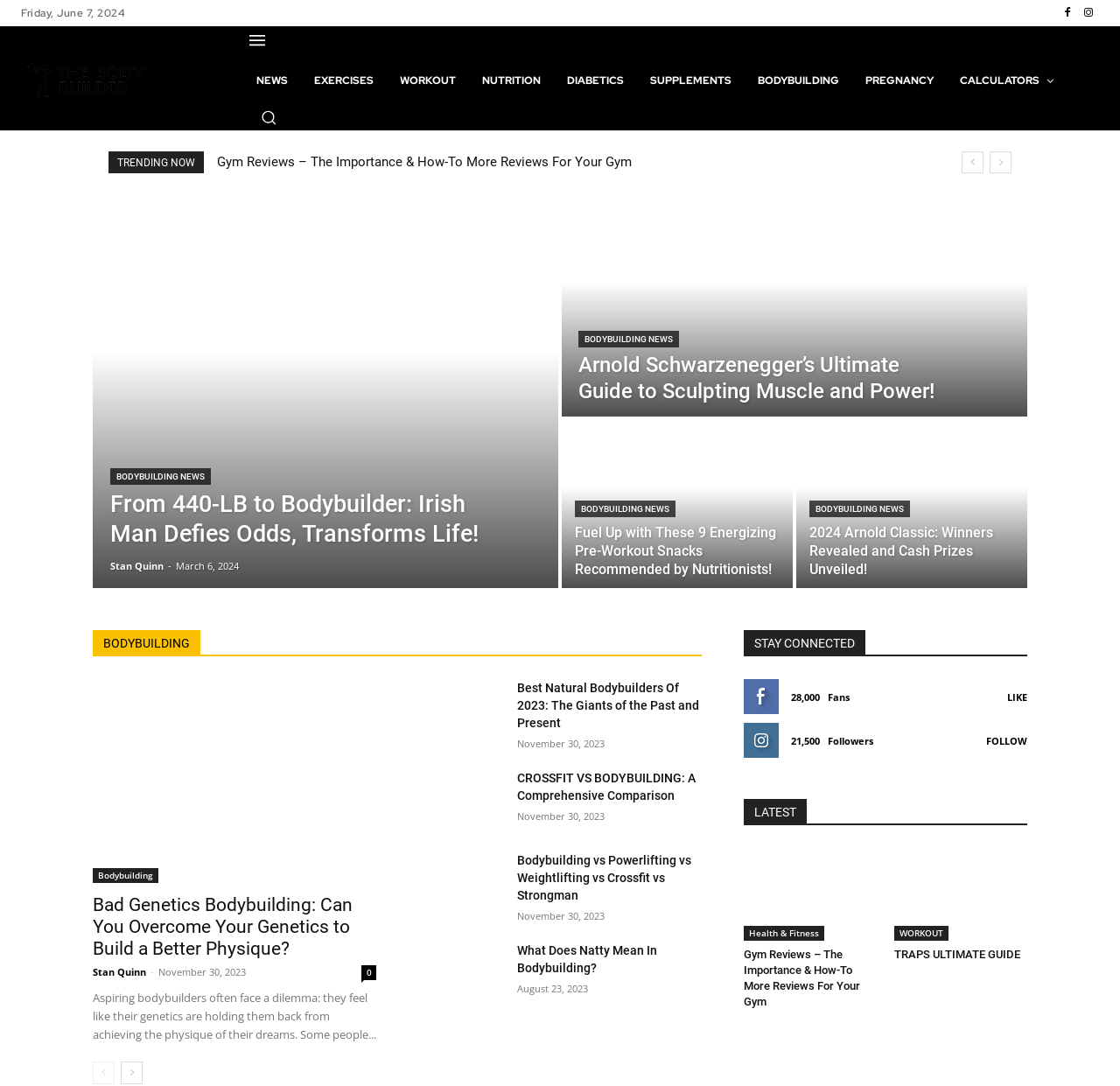Give a full account of the webpage's elements and their arrangement.

The webpage is a blog focused on health, fitness, bodybuilding, and wellness. At the top, there is a logo of "The Body Builder" and a navigation menu with links to various categories such as NEWS, EXERCISES, WORKOUT, NUTRITION, and more. Below the navigation menu, there is a search button.

The main content of the webpage is divided into several sections. The first section is titled "TRENDING NOW" and features three articles with headings, links, and a brief summary of each article. The articles are about gym reviews, traps ultimate guide, and meal plan for beginners.

The next section appears to be a news section, featuring several articles with headings, links, and a brief summary of each article. The articles are about bodybuilding news, including stories about individuals who have transformed their bodies, guides to sculpting muscle and power, and pre-workout snacks recommended by nutritionists.

Below the news section, there is a section dedicated to bodybuilding, featuring several articles with headings, links, and a brief summary of each article. The articles are about overcoming bad genetics in bodybuilding, natural bodybuilders, and comparisons between bodybuilding and other forms of exercise such as CrossFit and powerlifting.

At the bottom of the webpage, there are links to previous and next pages, allowing users to navigate through the blog's archives. Throughout the webpage, there are also several social media icons and a copyright notice.